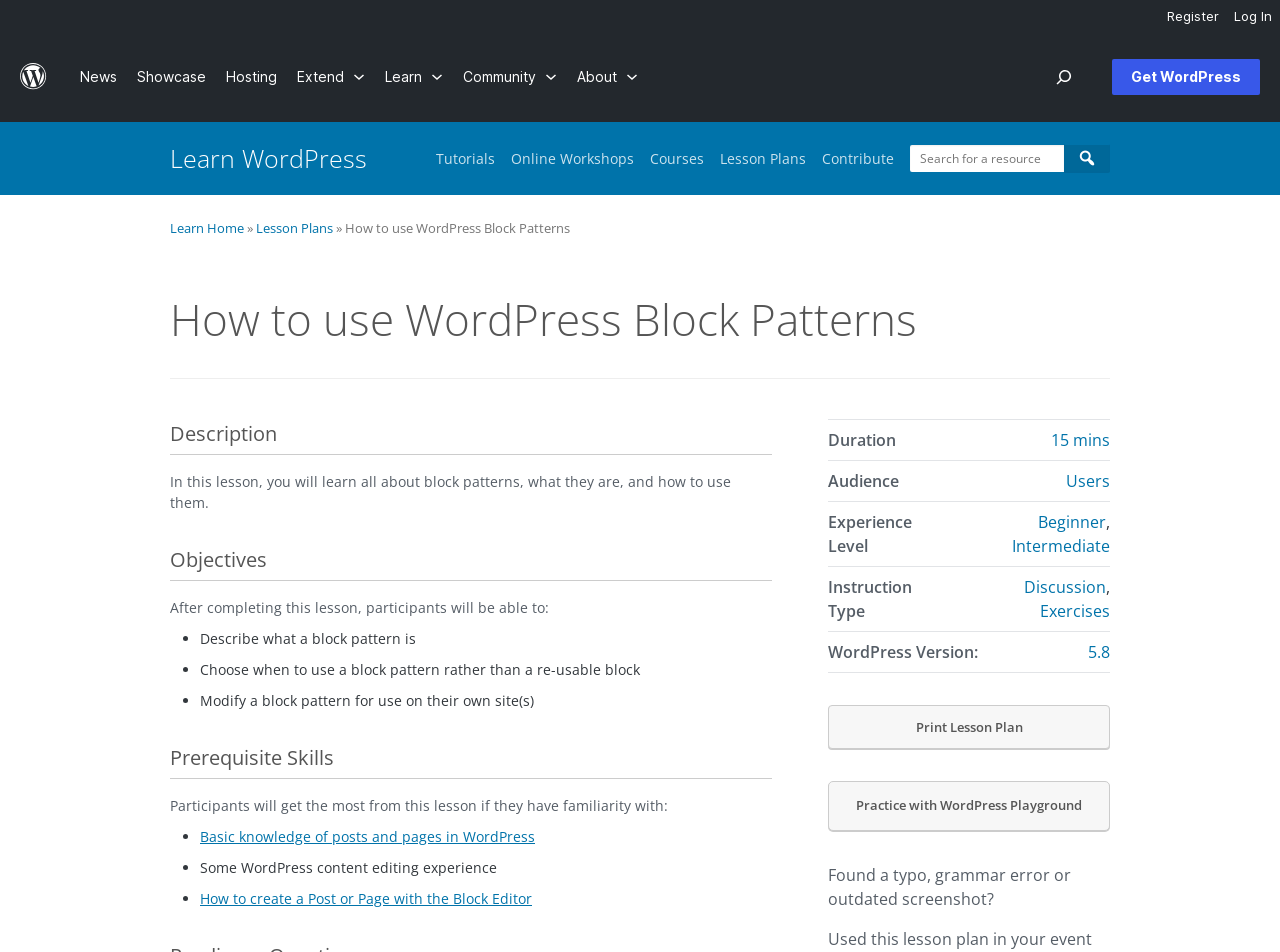What is the topic of this lesson?
Provide a comprehensive and detailed answer to the question.

The topic of this lesson is block patterns, which is indicated by the heading 'How to use WordPress Block Patterns' and the description 'In this lesson, you will learn all about block patterns, what they are, and how to use them.'